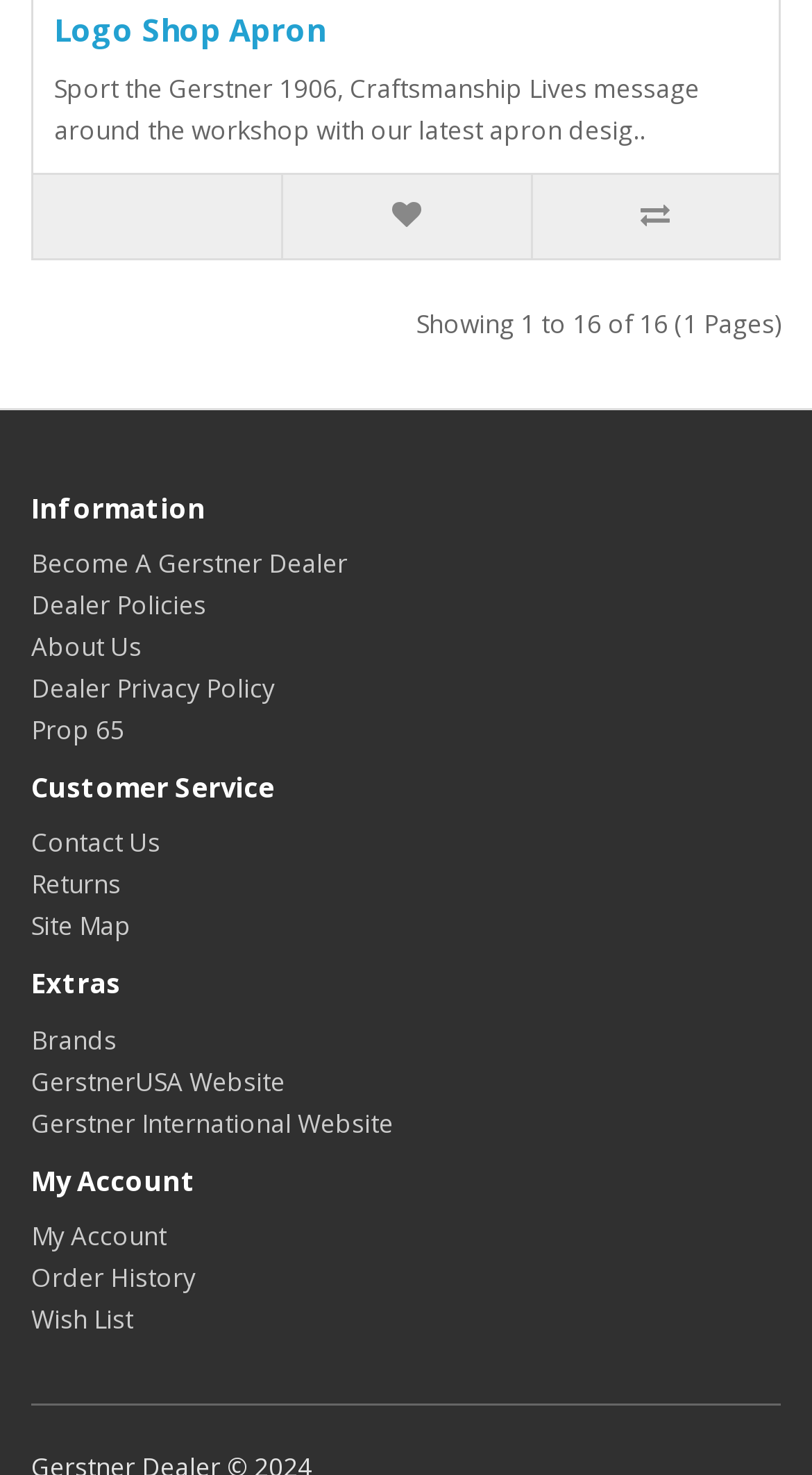How many items are shown on the current page? Examine the screenshot and reply using just one word or a brief phrase.

16